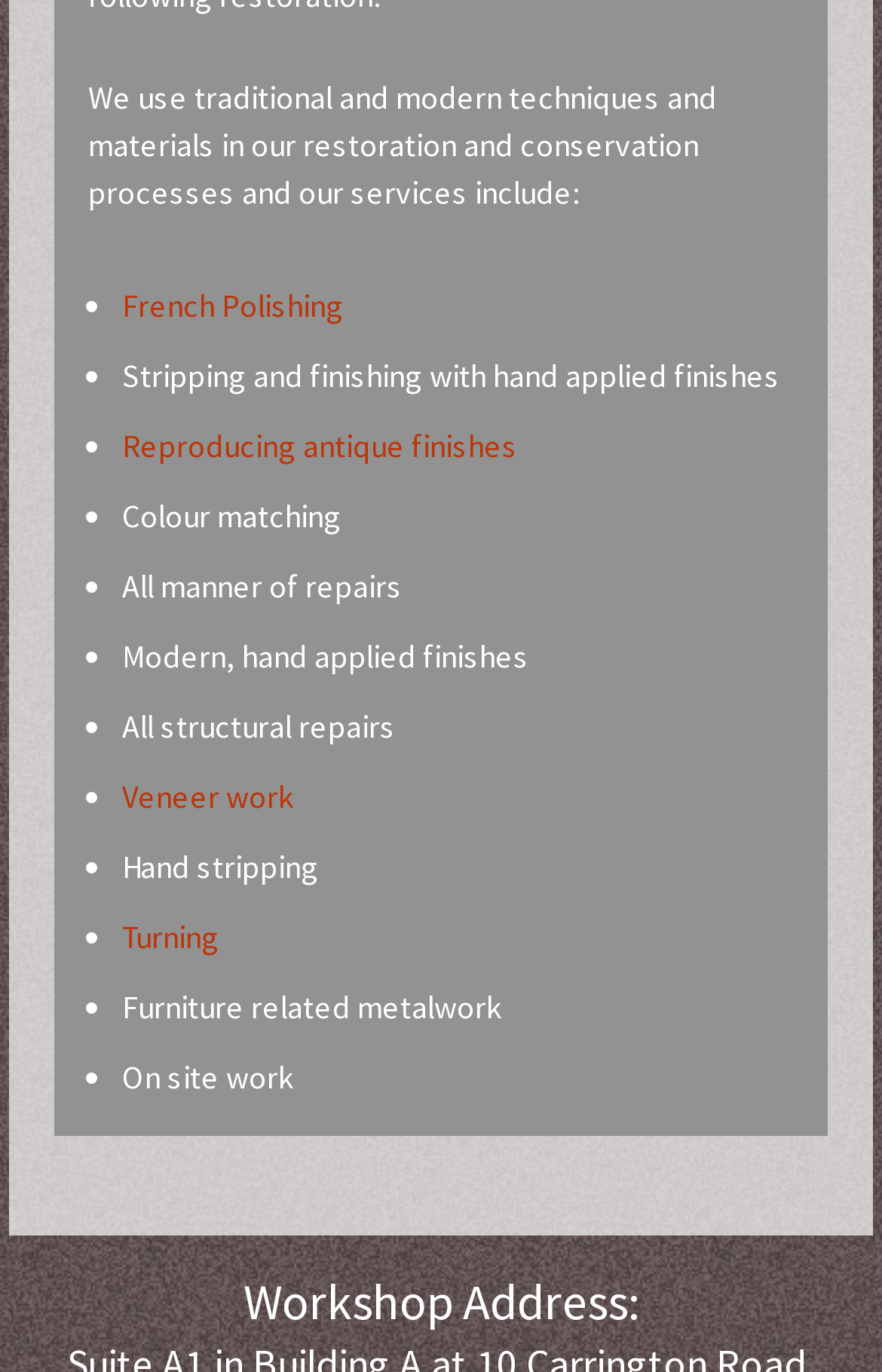Based on the element description: "French Polishing", identify the bounding box coordinates for this UI element. The coordinates must be four float numbers between 0 and 1, listed as [left, top, right, bottom].

[0.138, 0.208, 0.389, 0.238]